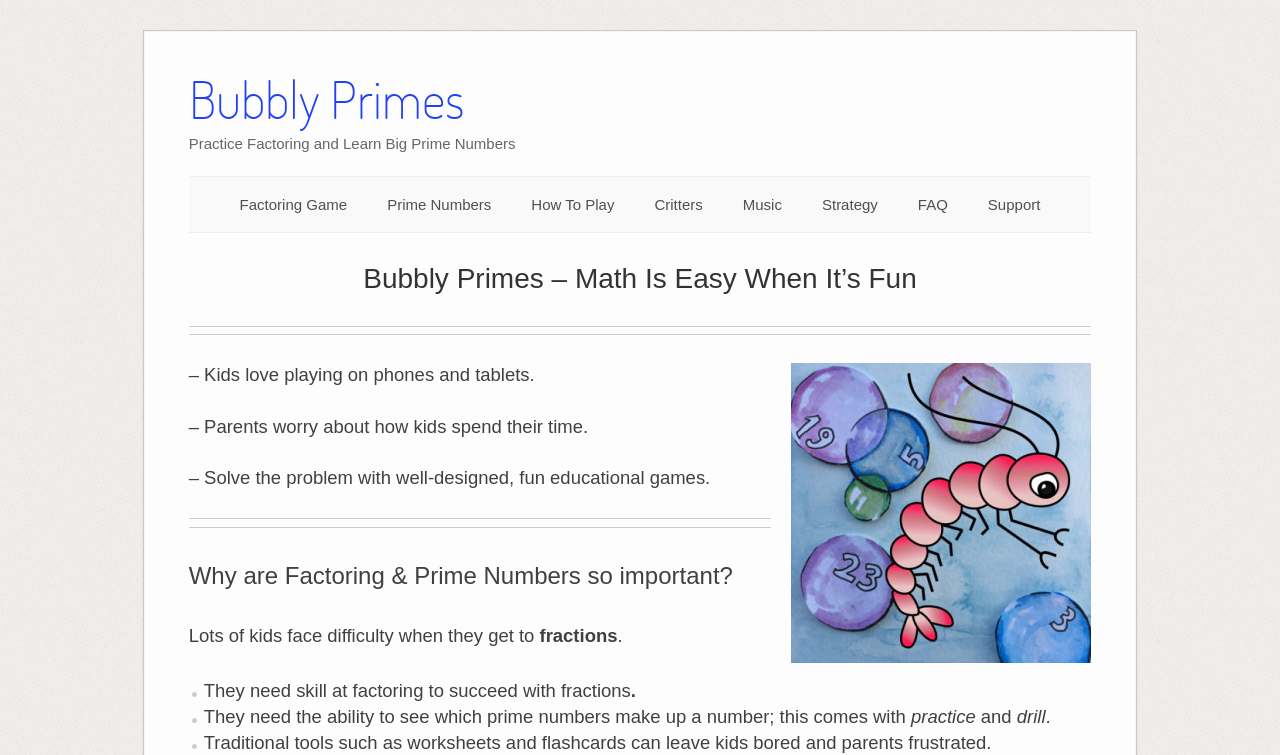What is the problem that parents worry about?
Look at the image and respond with a one-word or short phrase answer.

How kids spend their time